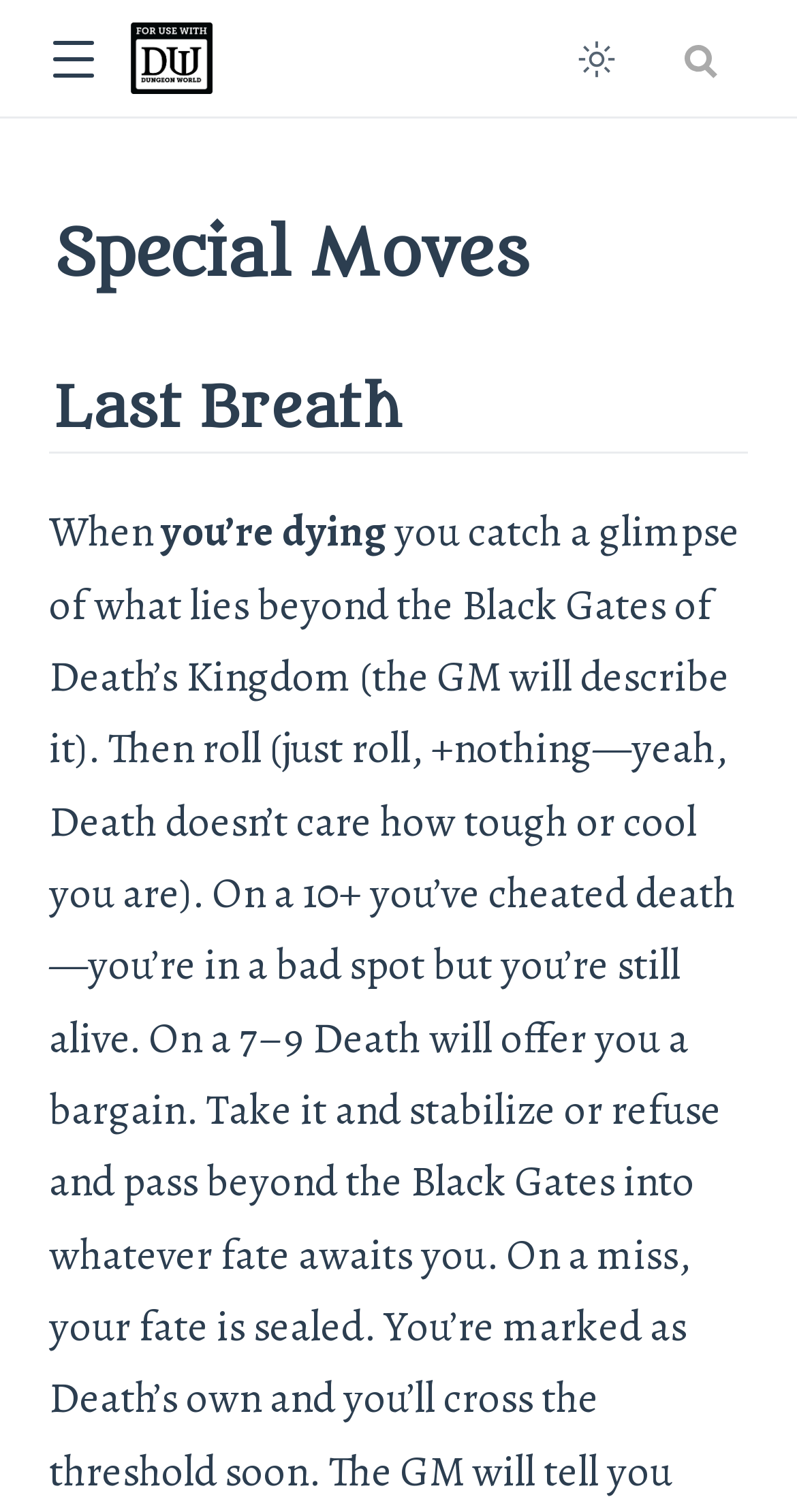Respond to the following query with just one word or a short phrase: 
What is the name of the website?

Dungeon World SRD